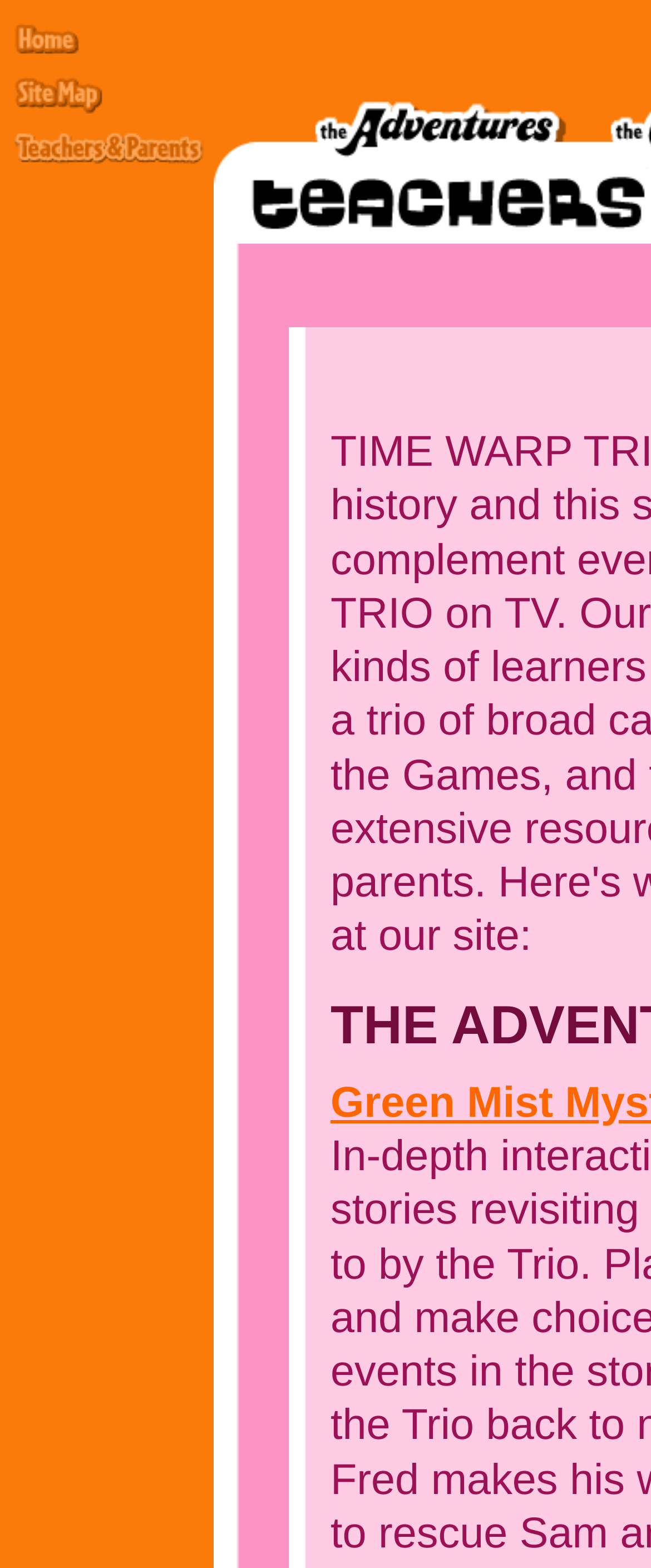Find and provide the bounding box coordinates for the UI element described with: "alt="Home" name="home"".

[0.018, 0.027, 0.133, 0.042]